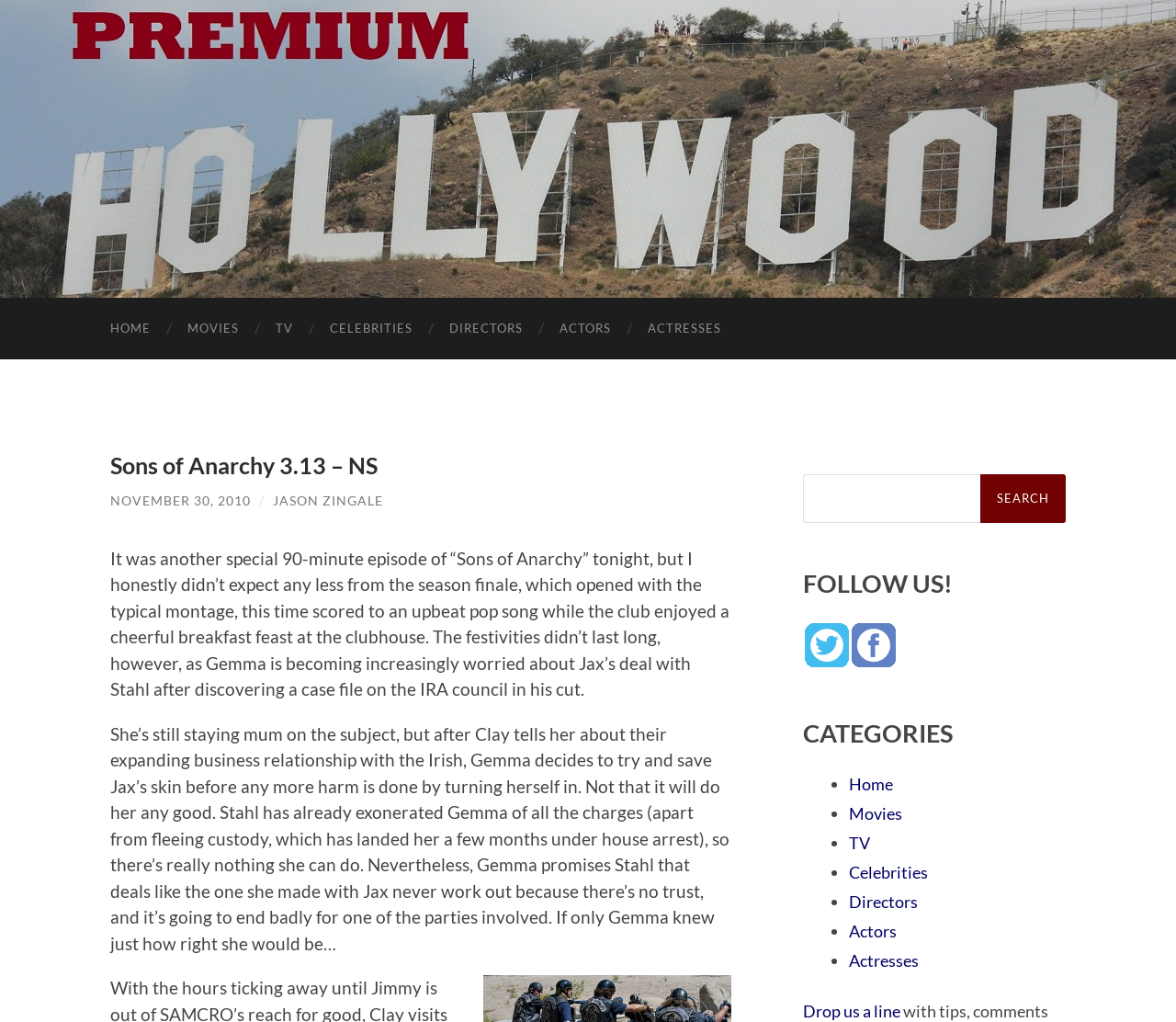Based on the element description, predict the bounding box coordinates (top-left x, top-left y, bottom-right x, bottom-right y) for the UI element in the screenshot: alt="Premium Hollywood on Facebook"

[0.724, 0.637, 0.762, 0.657]